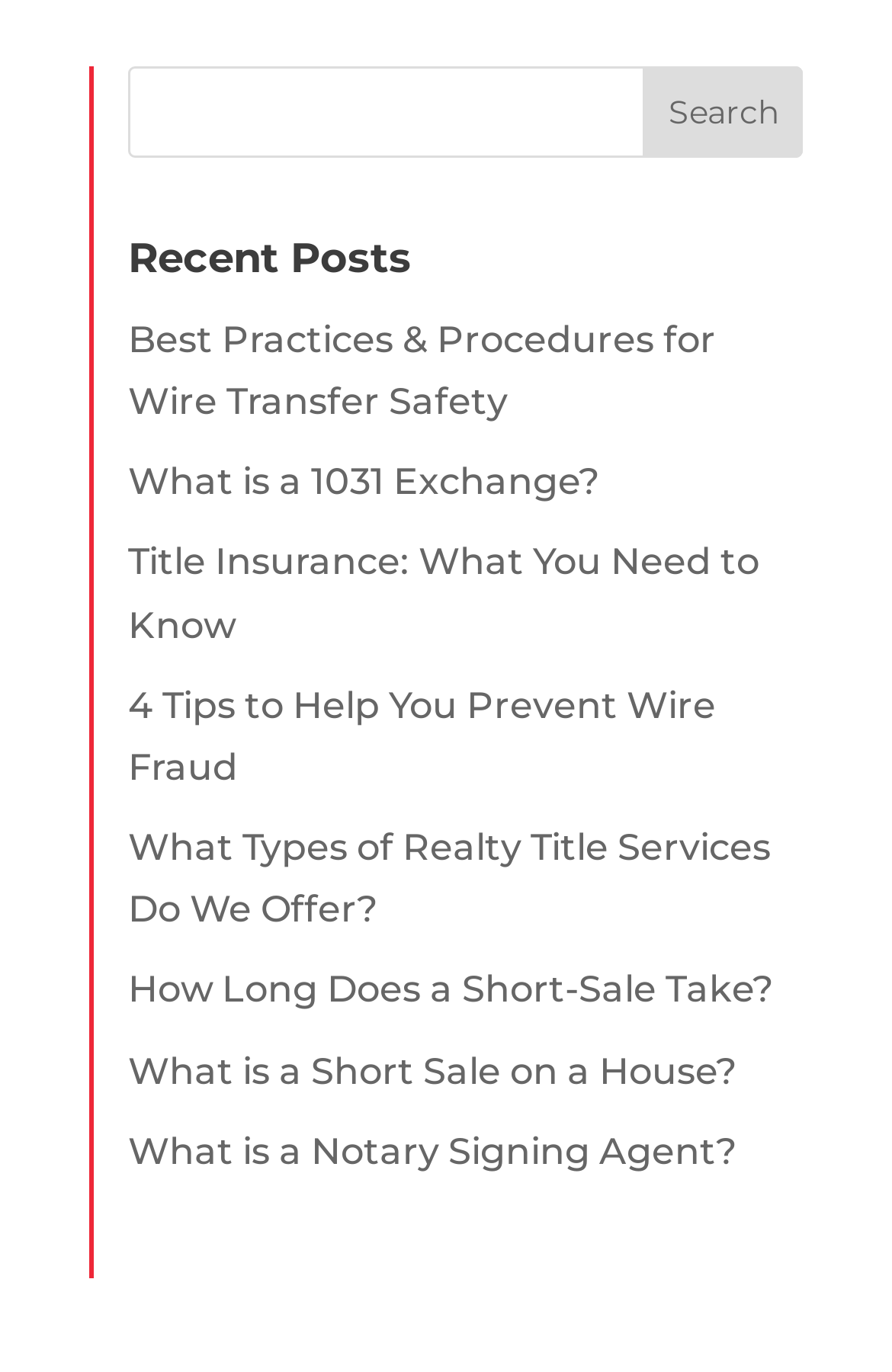Give the bounding box coordinates for this UI element: "What is a 1031 Exchange?". The coordinates should be four float numbers between 0 and 1, arranged as [left, top, right, bottom].

[0.144, 0.335, 0.672, 0.367]